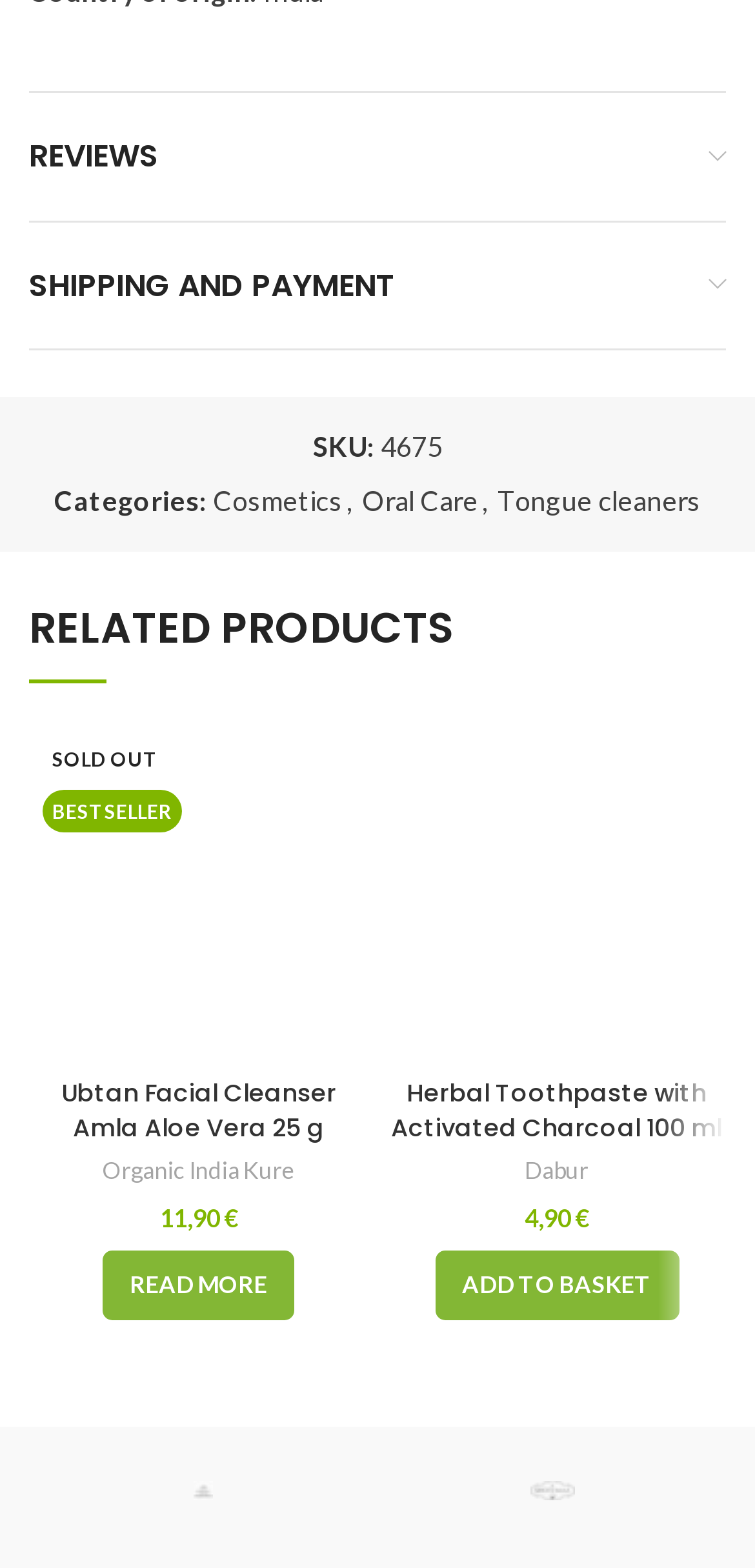Given the element description: "Dabur", predict the bounding box coordinates of this UI element. The coordinates must be four float numbers between 0 and 1, given as [left, top, right, bottom].

[0.695, 0.737, 0.779, 0.757]